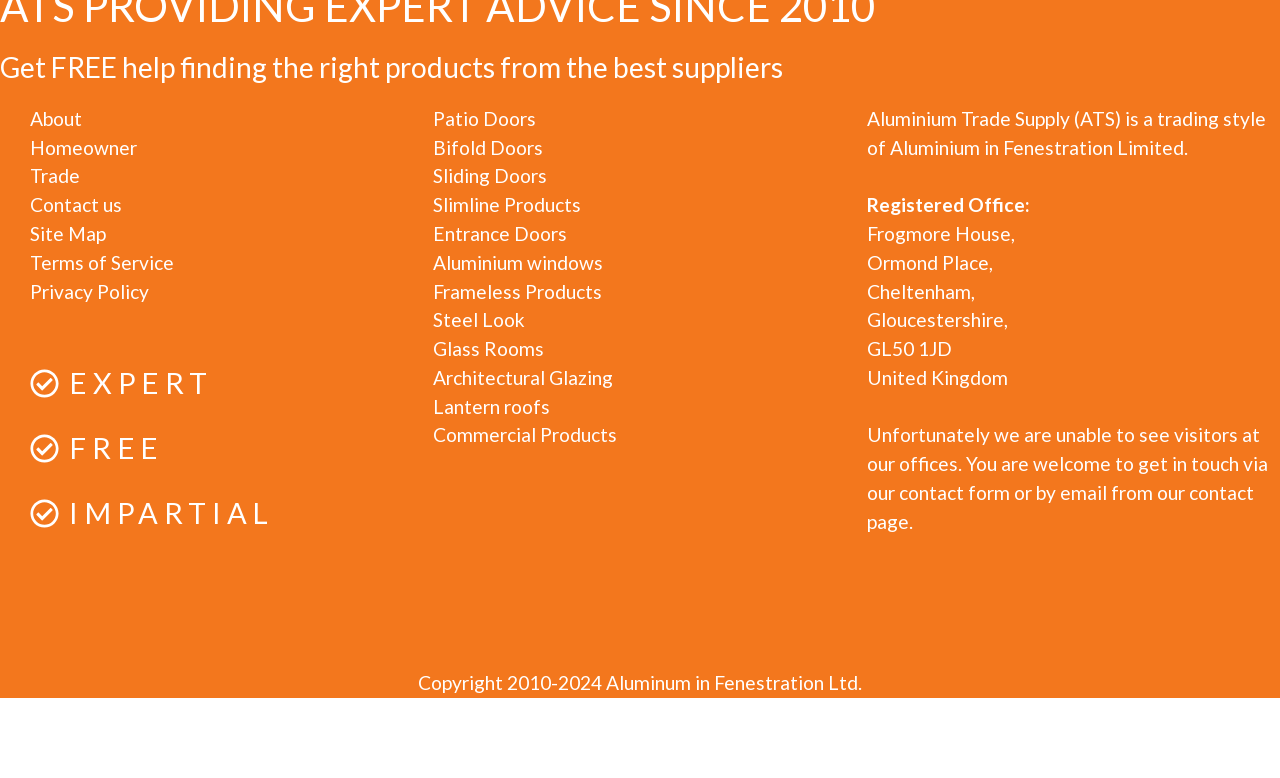Find the bounding box coordinates of the clickable area required to complete the following action: "Click on 'Aluminium windows' link".

[0.339, 0.32, 0.471, 0.357]